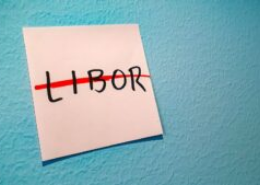Detail every aspect of the image in your description.

The image features a handwritten note on a blue wall, prominently displaying the word "LIBOR" with a bold red line crossing through it. This visual element signifies the significant changes within financial markets regarding the London Interbank Offered Rate (LIBOR), reflecting its phase-out as a reference rate in favor of alternative benchmarks. The simplicity of the note contrasts with the complexity of the financial concepts it represents, symbolizing the transition away from LIBOR among banks and financial institutions.